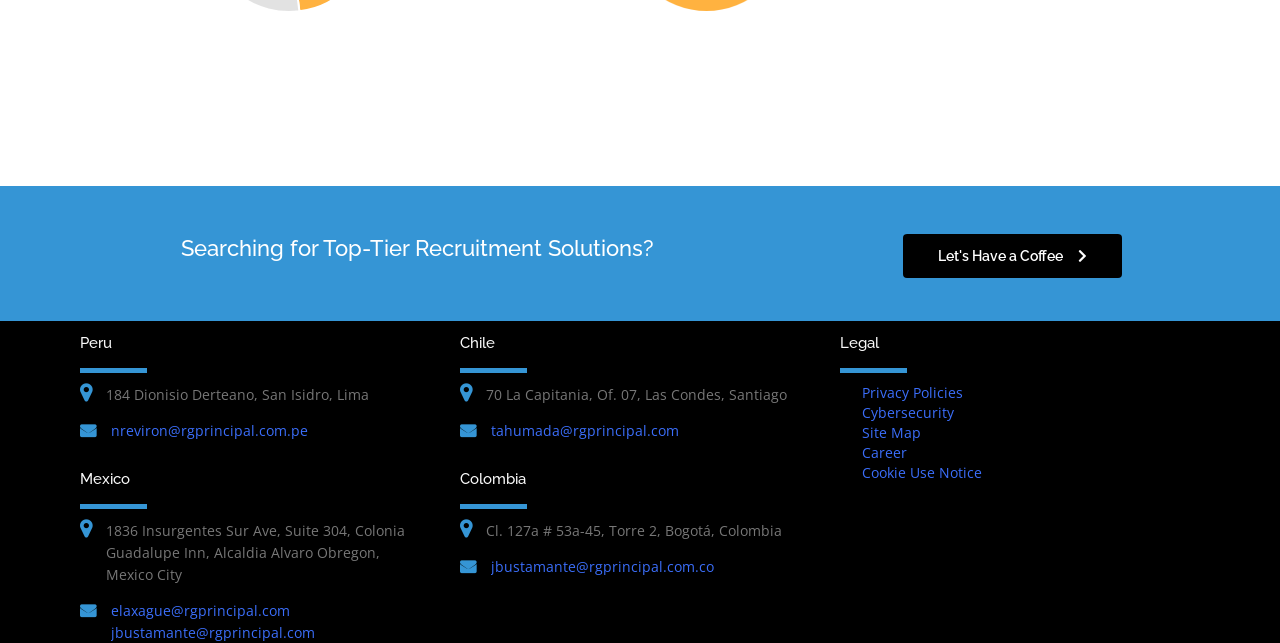Determine the bounding box coordinates for the UI element with the following description: "Privacy Policies". The coordinates should be four float numbers between 0 and 1, represented as [left, top, right, bottom].

[0.656, 0.596, 0.937, 0.627]